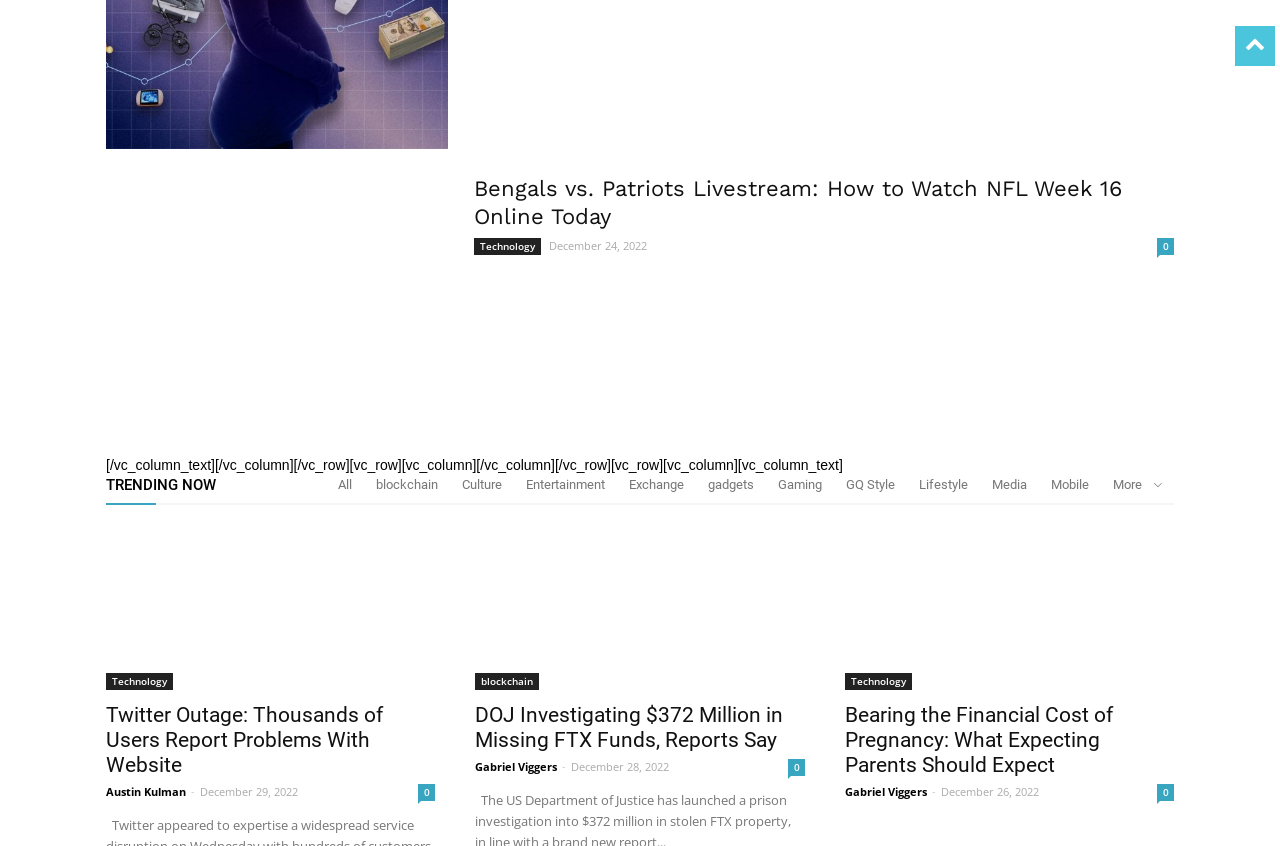Please find the bounding box coordinates of the clickable region needed to complete the following instruction: "Click on the 'Twitter Outage: Thousands of Users Report Problems With Website' link". The bounding box coordinates must consist of four float numbers between 0 and 1, i.e., [left, top, right, bottom].

[0.083, 0.621, 0.34, 0.815]